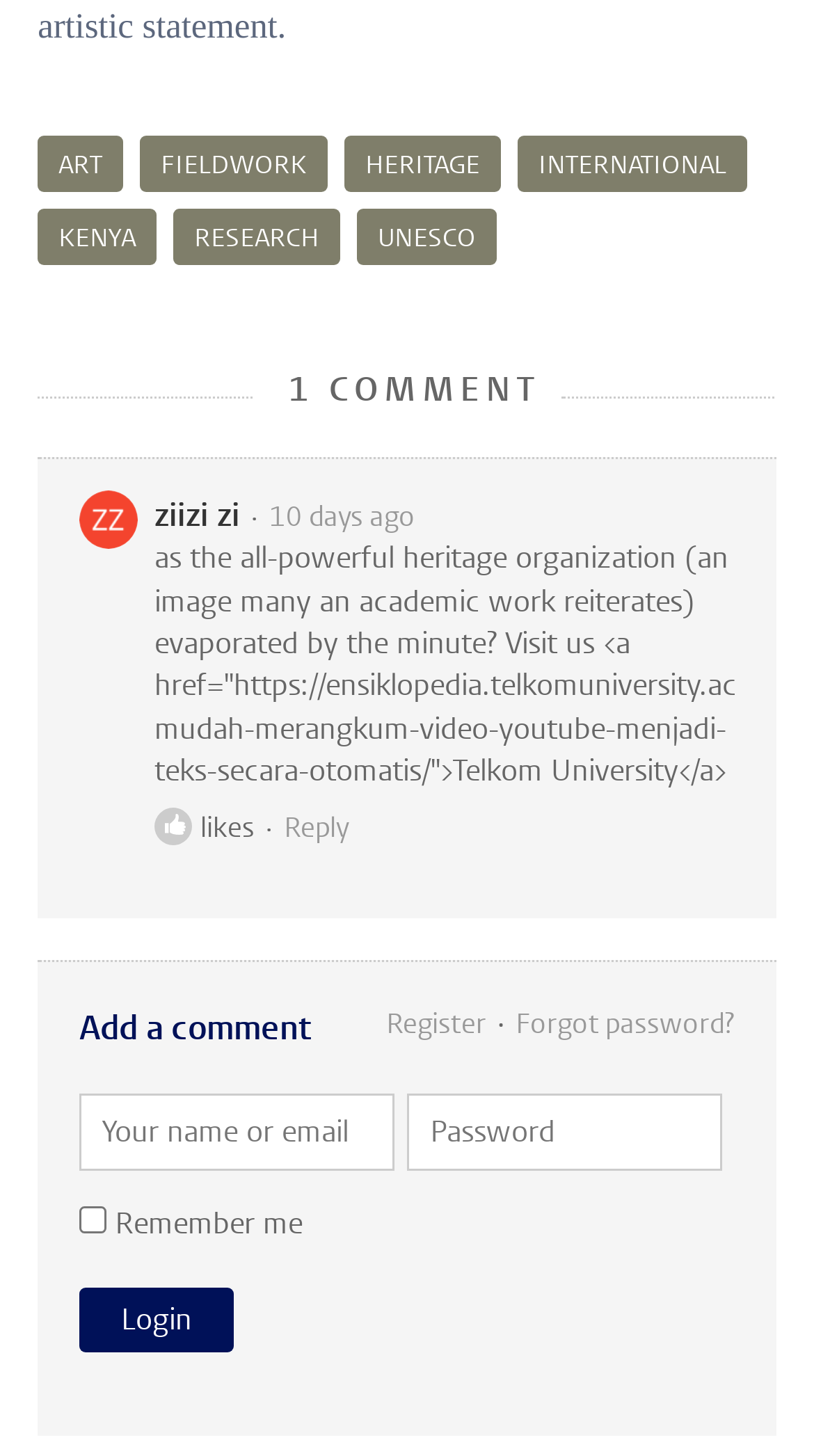Please respond to the question using a single word or phrase:
What is the text above the comment section?

Add a comment